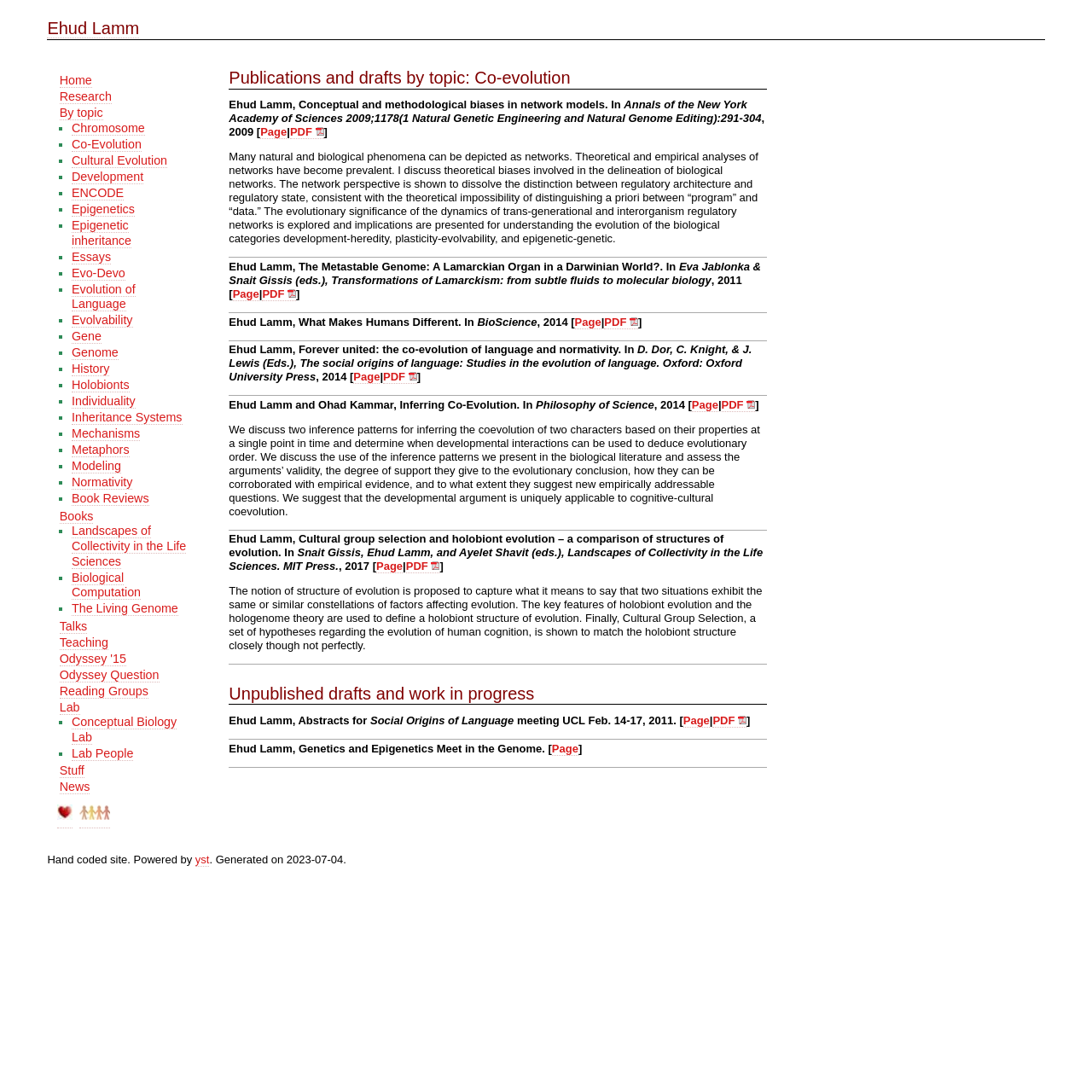Identify the bounding box coordinates of the clickable region required to complete the instruction: "go to the 'Research' page". The coordinates should be given as four float numbers within the range of 0 and 1, i.e., [left, top, right, bottom].

[0.054, 0.082, 0.102, 0.096]